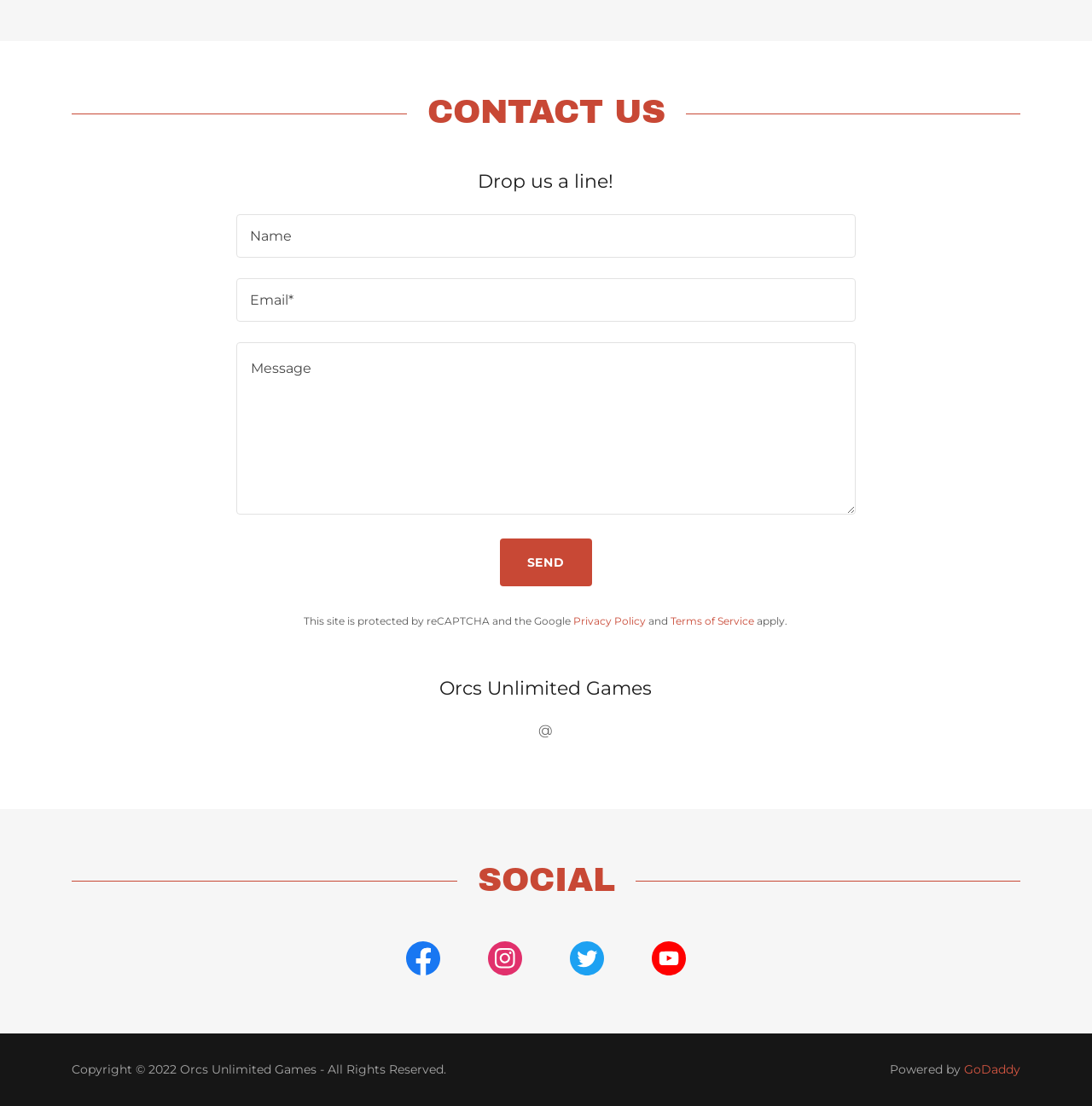What is the purpose of the form in the section 'Drop us a line!'?
Based on the image, answer the question with as much detail as possible.

The section 'Drop us a line!' contains a form with fields for name, email, and message, and a send button, indicating that it is a contact form for users to reach out to the website owners.